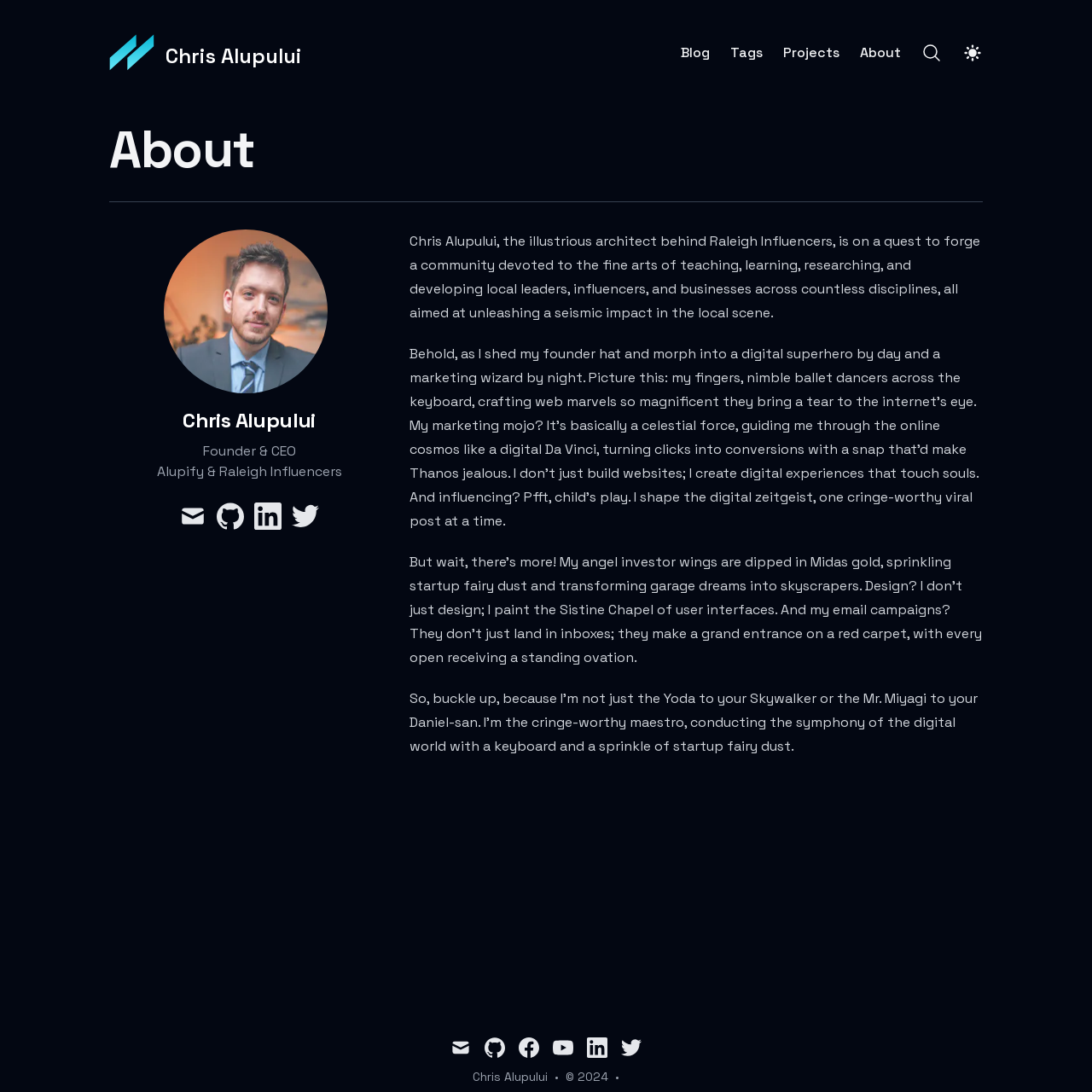Provide a brief response to the question using a single word or phrase: 
What is the copyright year mentioned in the footer section?

2024